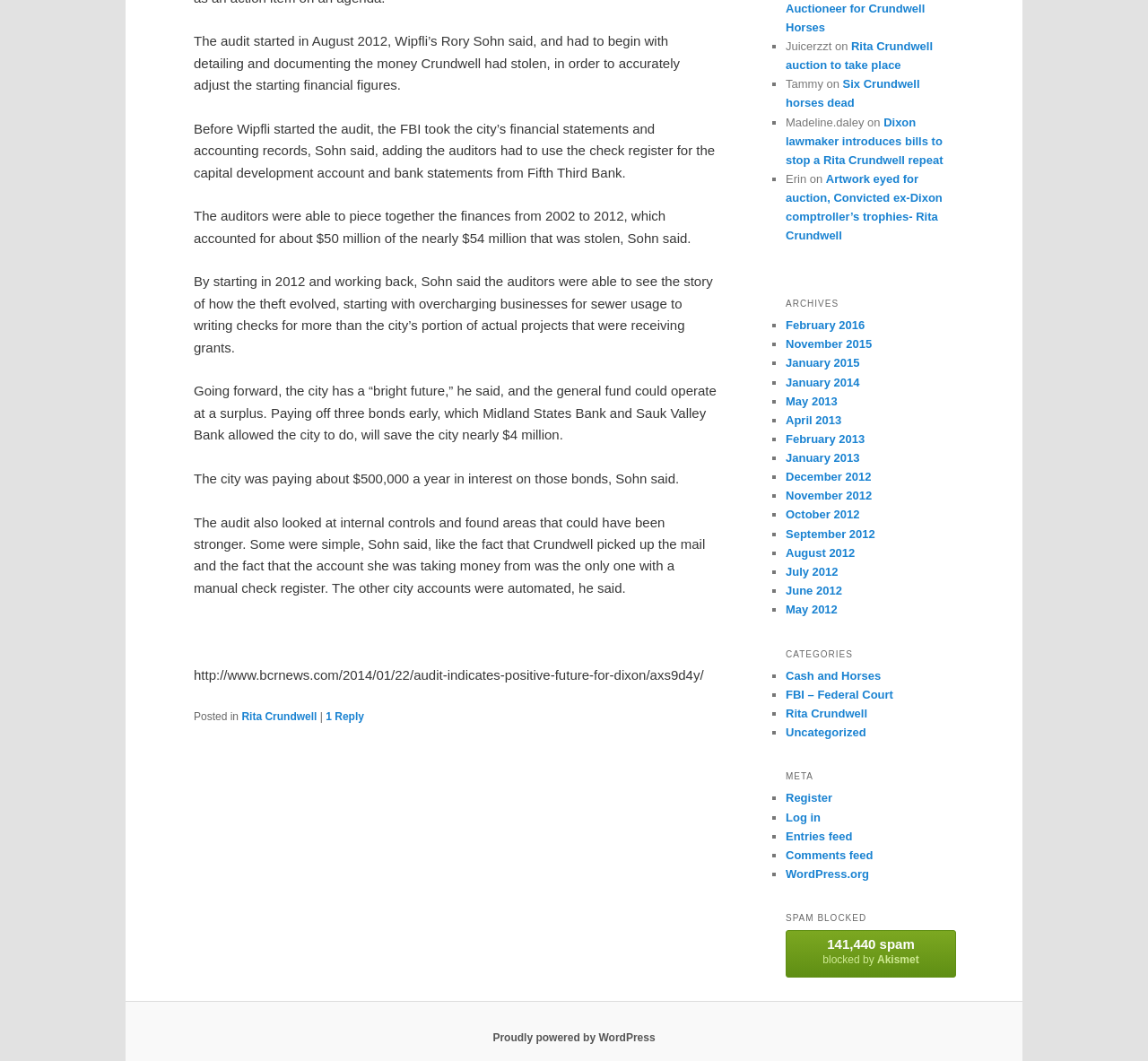Identify the coordinates of the bounding box for the element that must be clicked to accomplish the instruction: "Log in to the website".

[0.684, 0.764, 0.715, 0.776]